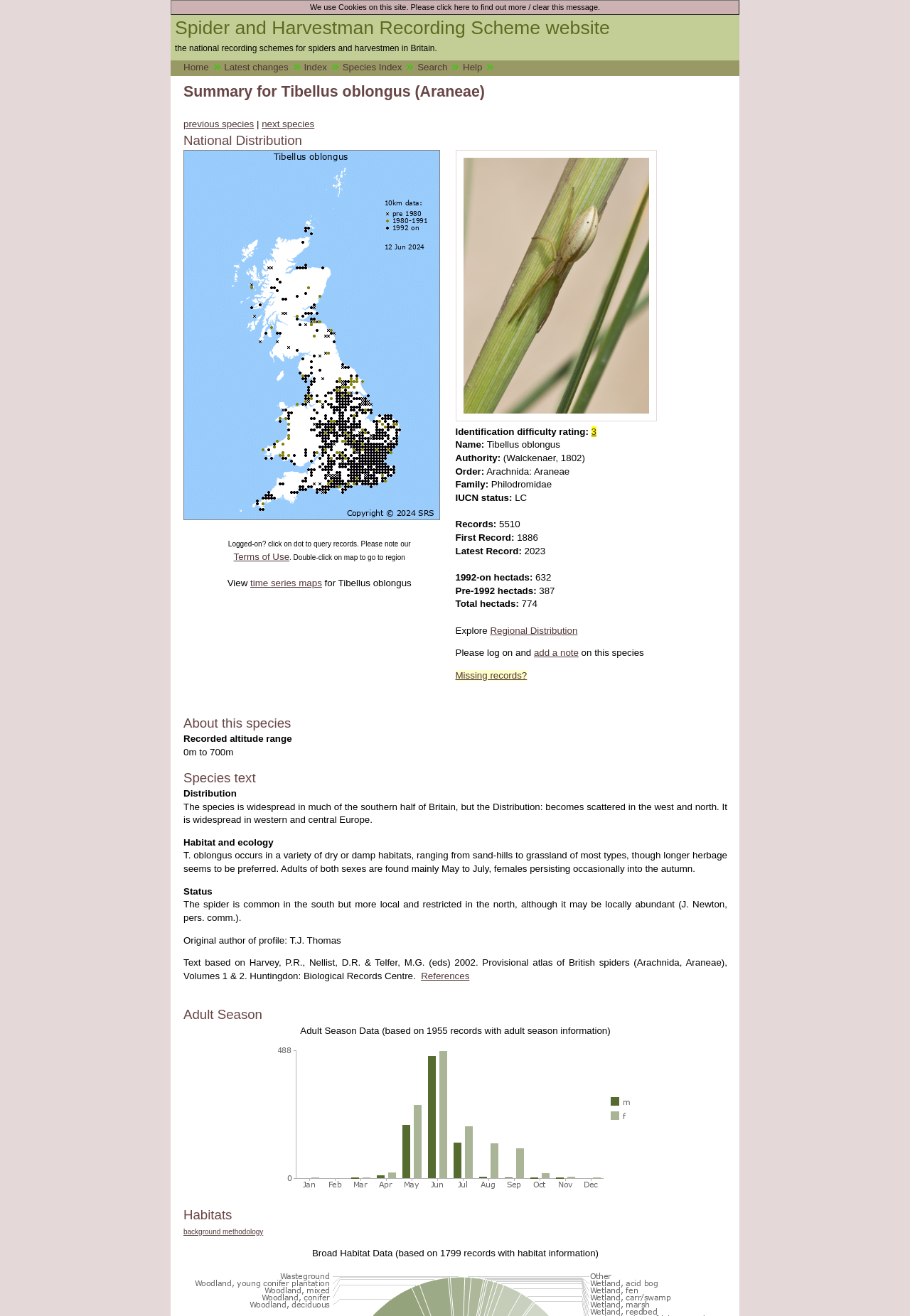Create a full and detailed caption for the entire webpage.

This webpage is about the species Tibellus oblongus, a type of spider. At the top, there is a button to clear a cookie message and a title "Spider and Harvestman Recording Scheme website" followed by a subtitle "the national recording schemes for spiders and harvestmen in Britain." Below this, there are six links to navigate to different parts of the website: "Home", "Latest changes", "Index", "Species Index", "Search", and "Help".

The main content of the page is divided into several sections. The first section is a summary of the species, with a heading "Summary for Tibellus oblongus (Araneae)" and links to the previous and next species. Below this, there is a heading "National Distribution" and an image of a map, which appears to show the distribution of the species in Britain.

The next section is about the species' identification, with a heading "Identification difficulty rating" and information about the species' name, authority, order, family, and IUCN status. There are also links to view time series maps and to explore regional distribution.

Following this, there are several sections of text about the species, including its records, distribution, habitat and ecology, status, and adult season. These sections are headed "Records", "Distribution", "Habitat and ecology", "Status", and "Adult Season", respectively. The text provides information about the species' habits, habitats, and distribution in Britain.

At the bottom of the page, there are links to references and background methodology, as well as a section on broad habitat data. There are also several images on the page, including a copyright image of the species and a map of its distribution.